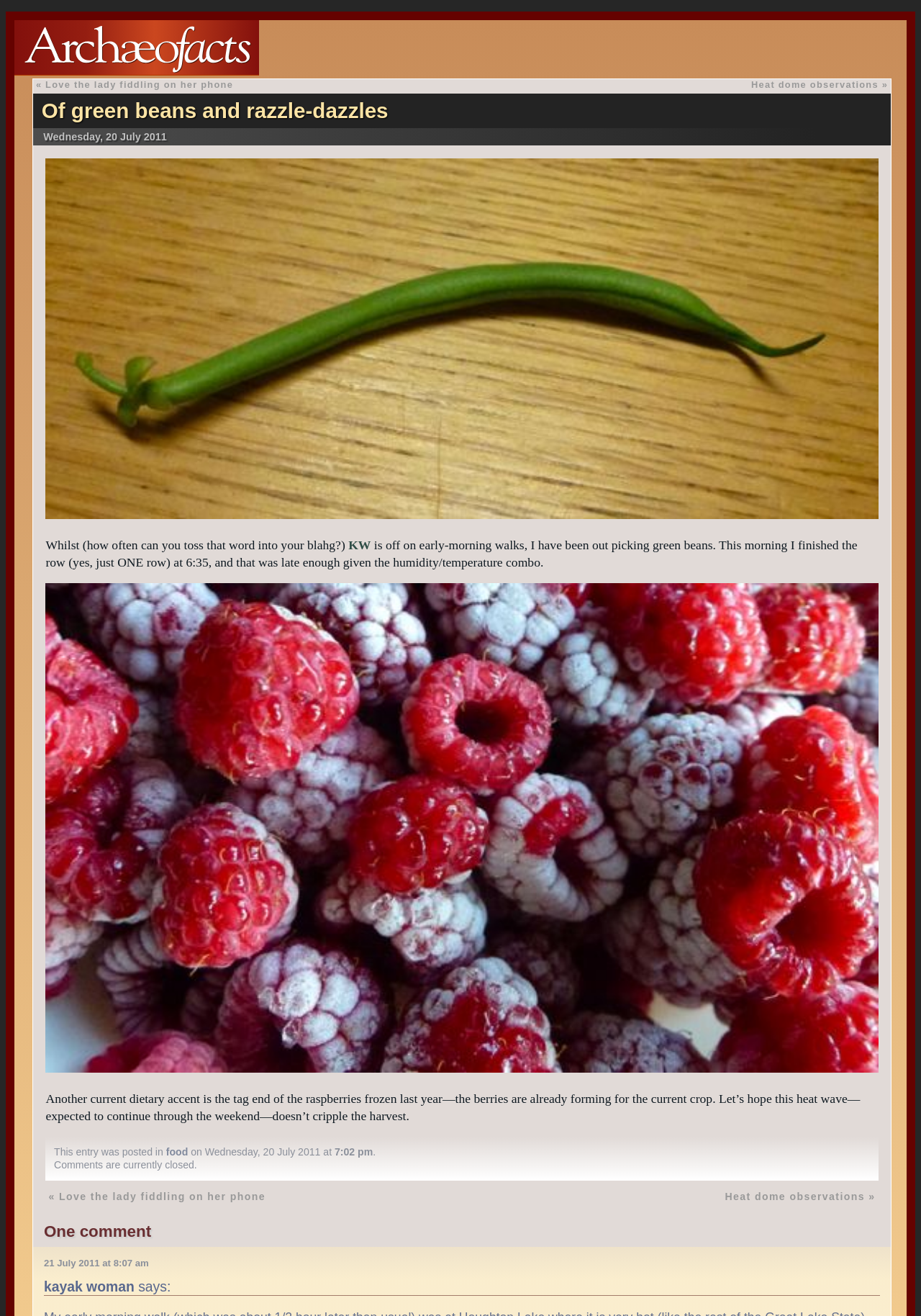Find and provide the bounding box coordinates for the UI element described here: "4.8 to 12.7 million tons". The coordinates should be given as four float numbers between 0 and 1: [left, top, right, bottom].

None